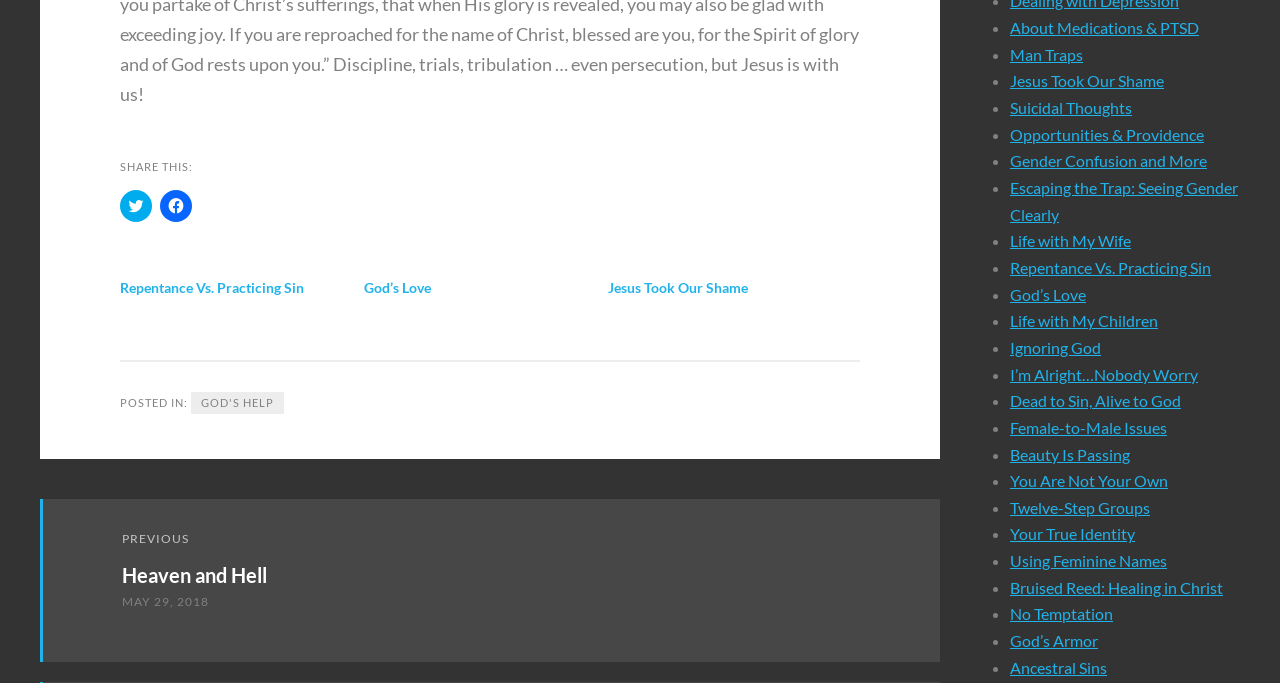What is the title of the first link?
Answer the question with a single word or phrase by looking at the picture.

Repentance Vs. Practicing Sin